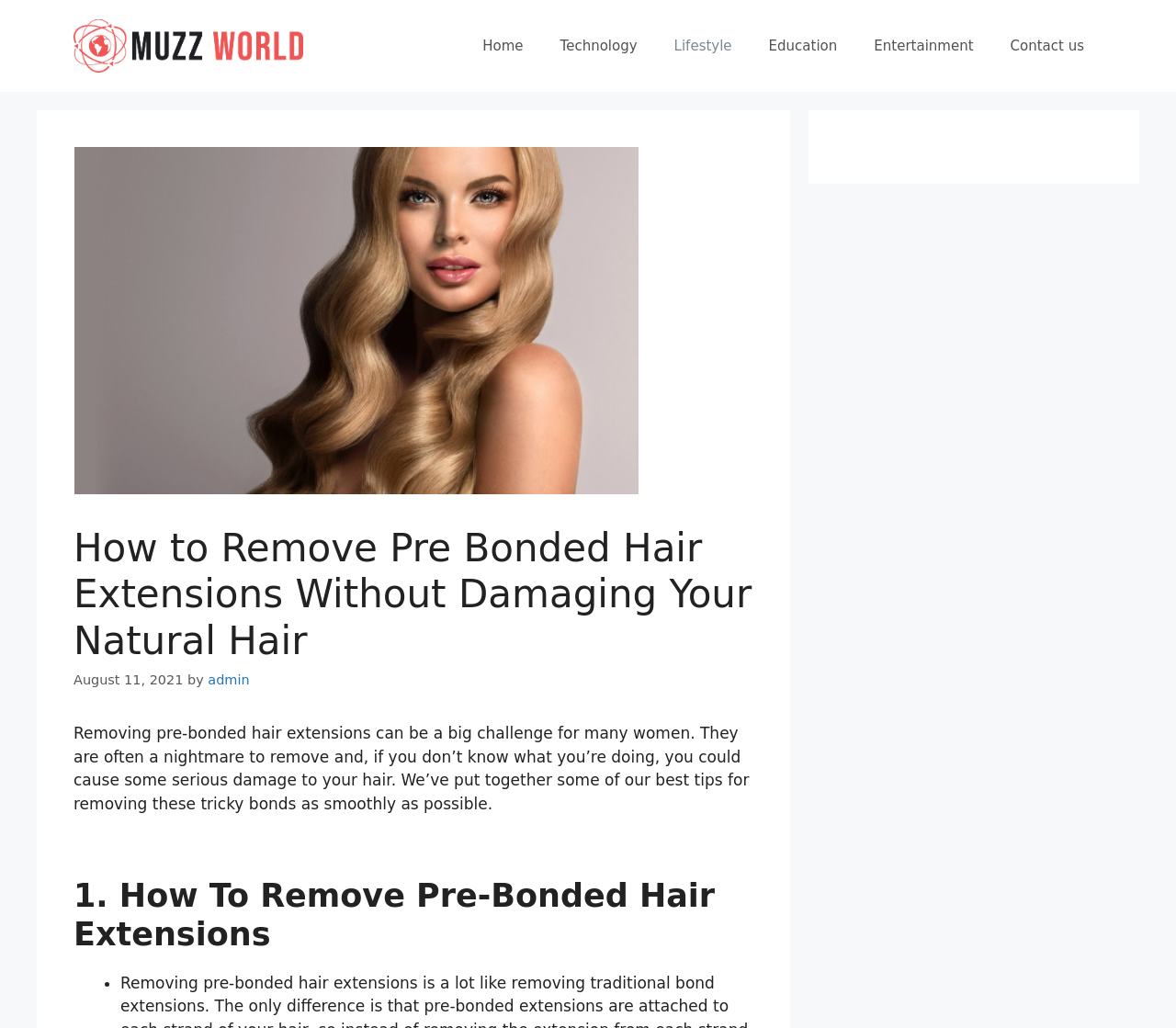Determine the bounding box coordinates of the section I need to click to execute the following instruction: "Read the article about removing pre-bonded hair extensions". Provide the coordinates as four float numbers between 0 and 1, i.e., [left, top, right, bottom].

[0.062, 0.702, 0.641, 0.794]